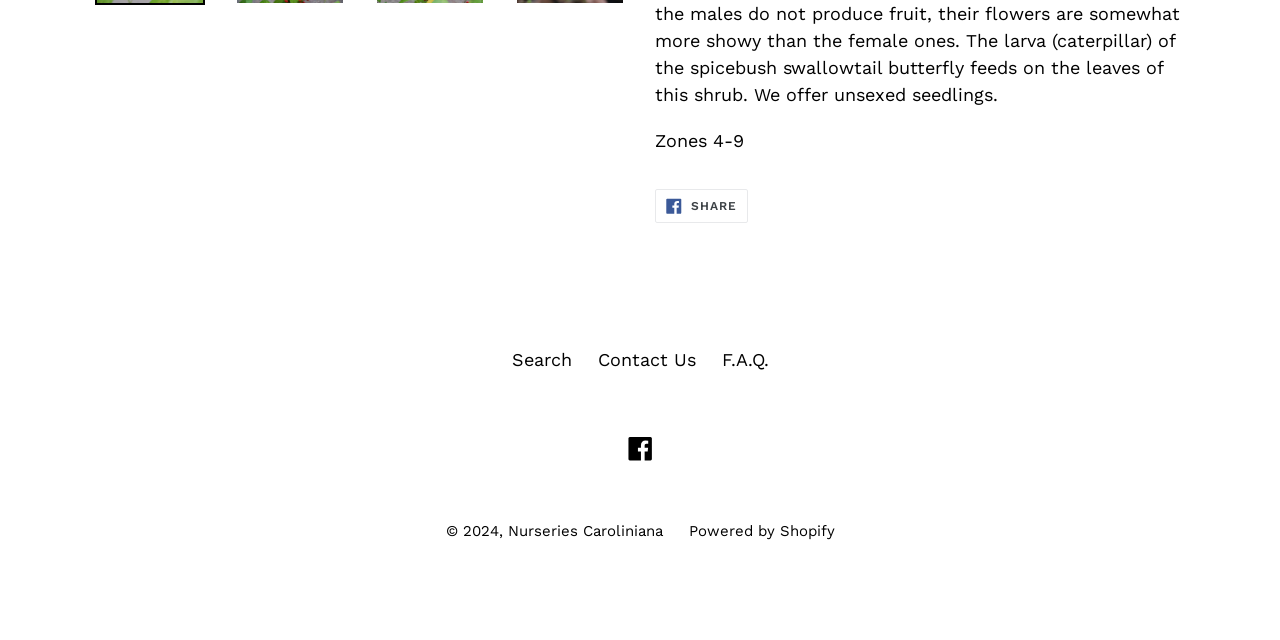Based on the element description "Share Share on Facebook", predict the bounding box coordinates of the UI element.

[0.512, 0.295, 0.584, 0.348]